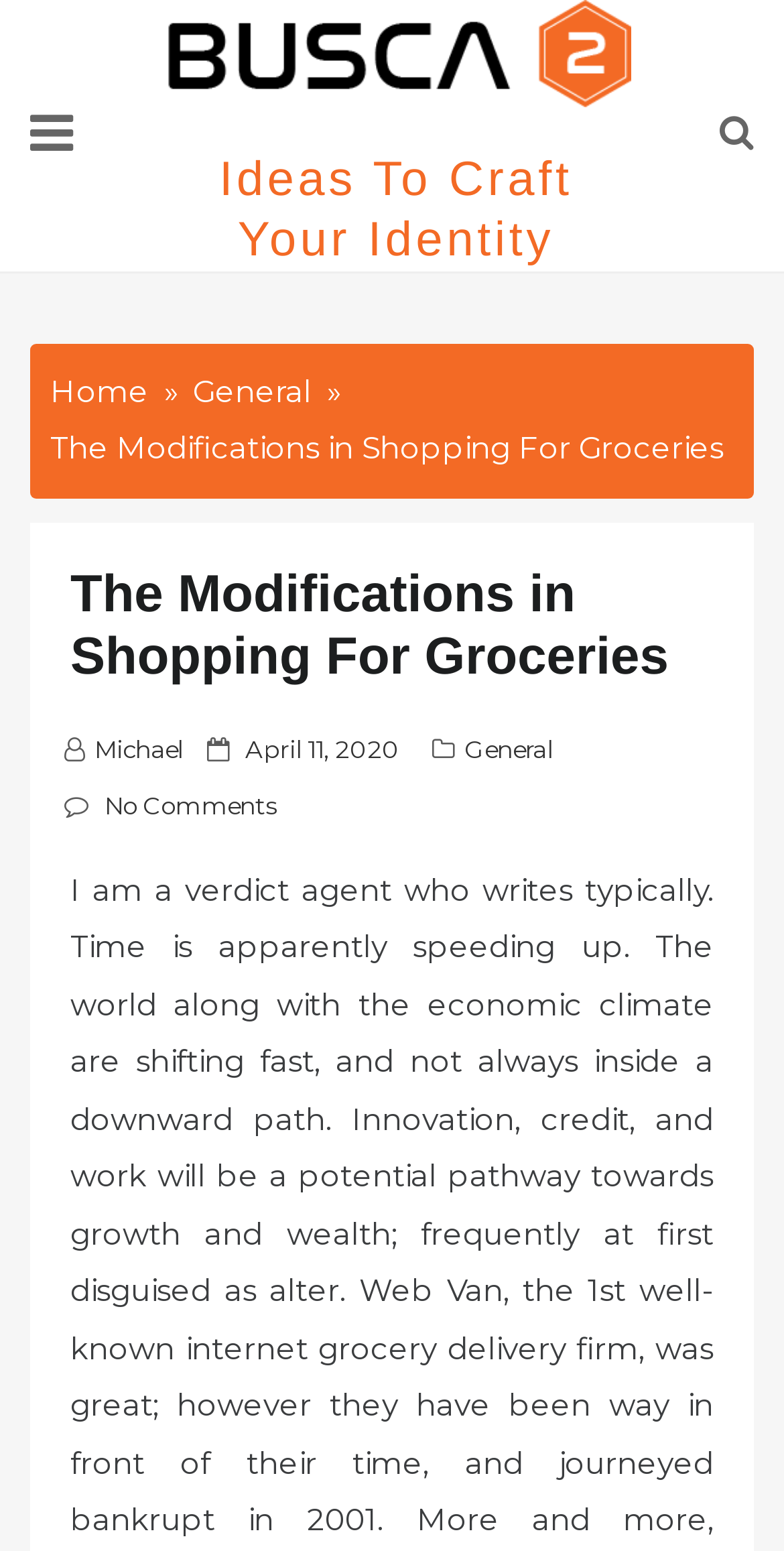Refer to the screenshot and give an in-depth answer to this question: When was the post published?

I obtained the answer by looking at the header section, where it shows the publication date 'April 11, 2020' as a link.